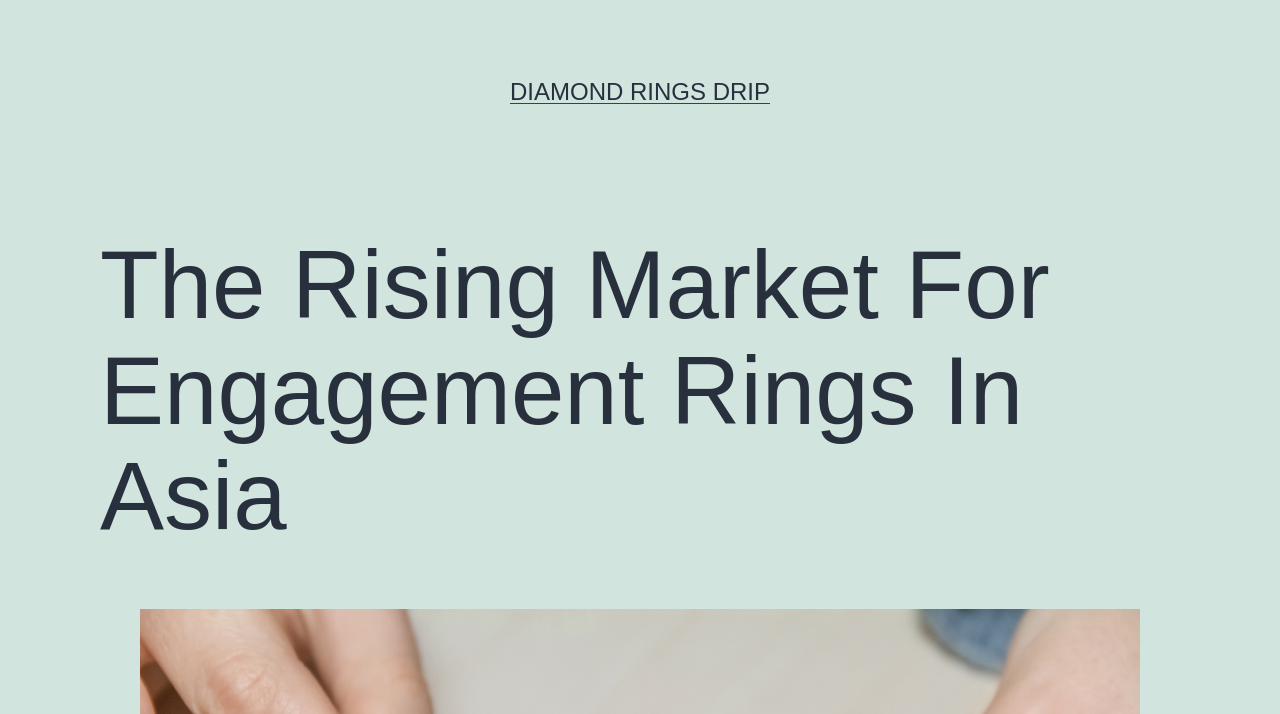Given the description "Diamond Rings Drip", determine the bounding box of the corresponding UI element.

[0.398, 0.109, 0.602, 0.147]